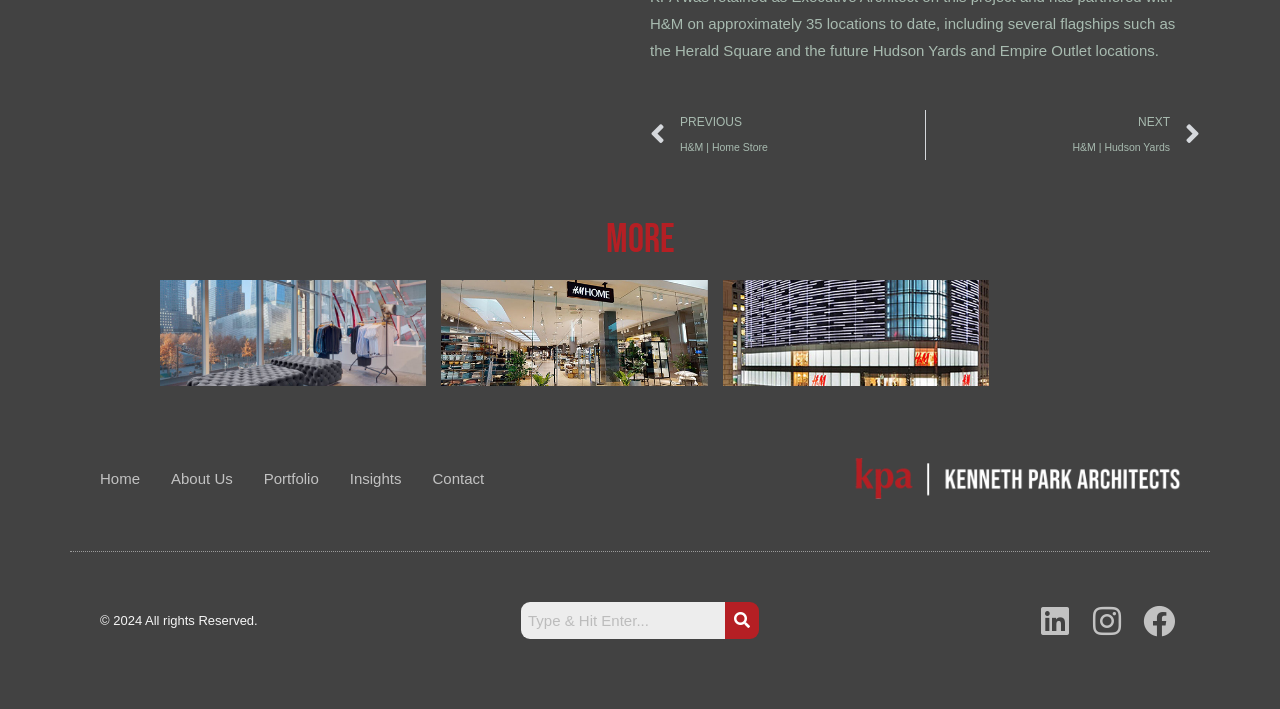Answer the following query with a single word or phrase:
What is the name of the store at Hudson Yards?

H&M